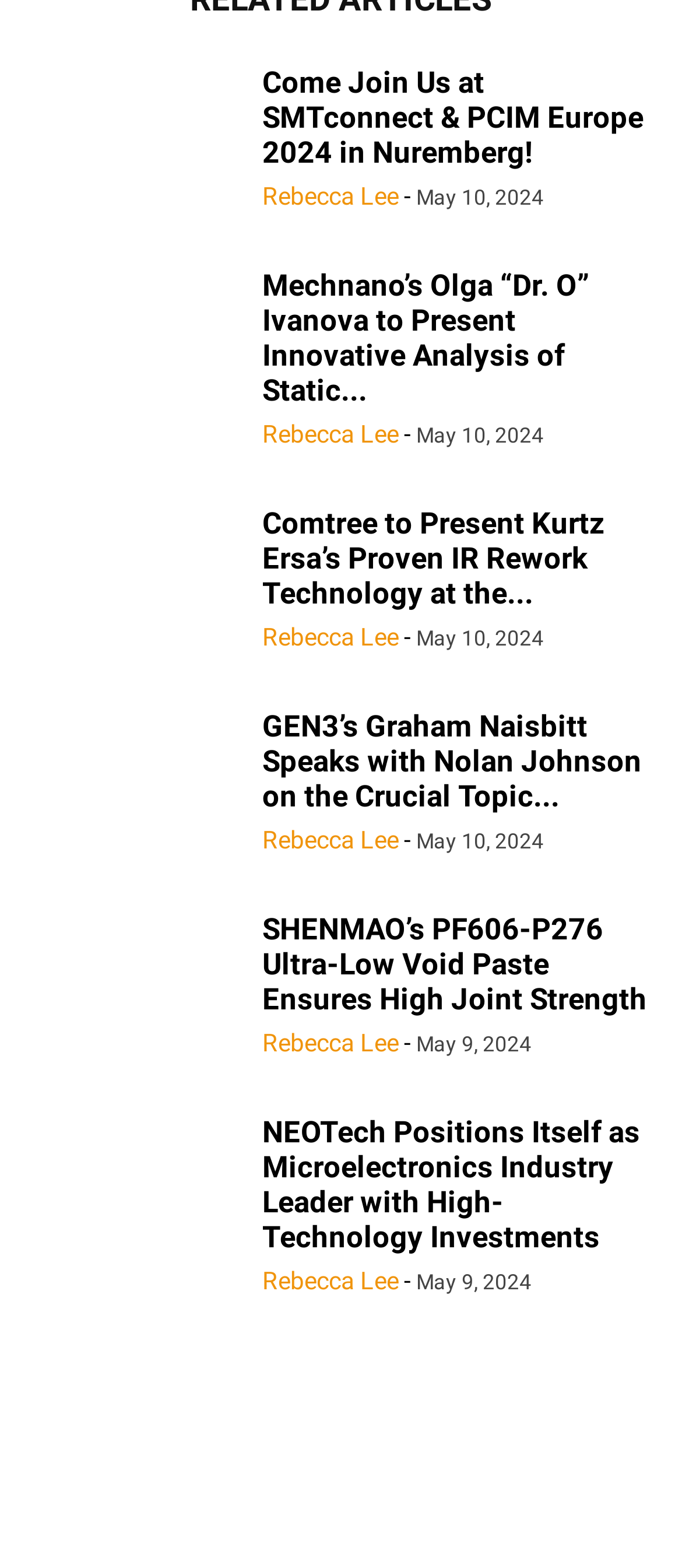Kindly determine the bounding box coordinates for the clickable area to achieve the given instruction: "View the details of Comtree’s presentation at the SMTA Ontario Expo".

[0.385, 0.322, 0.962, 0.389]